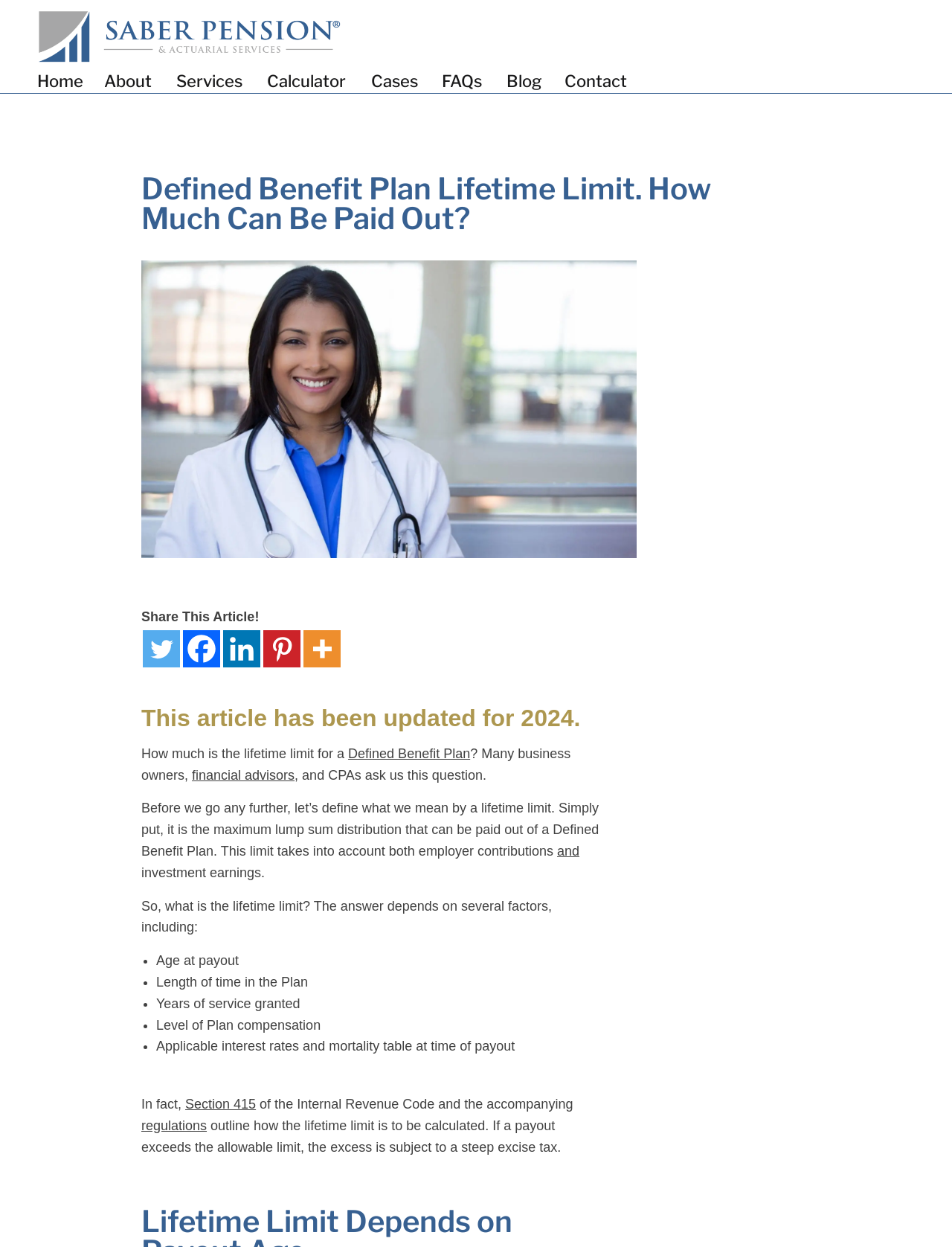Please identify the bounding box coordinates of the clickable area that will allow you to execute the instruction: "Read more about Defined Benefit Plan".

[0.366, 0.598, 0.494, 0.61]